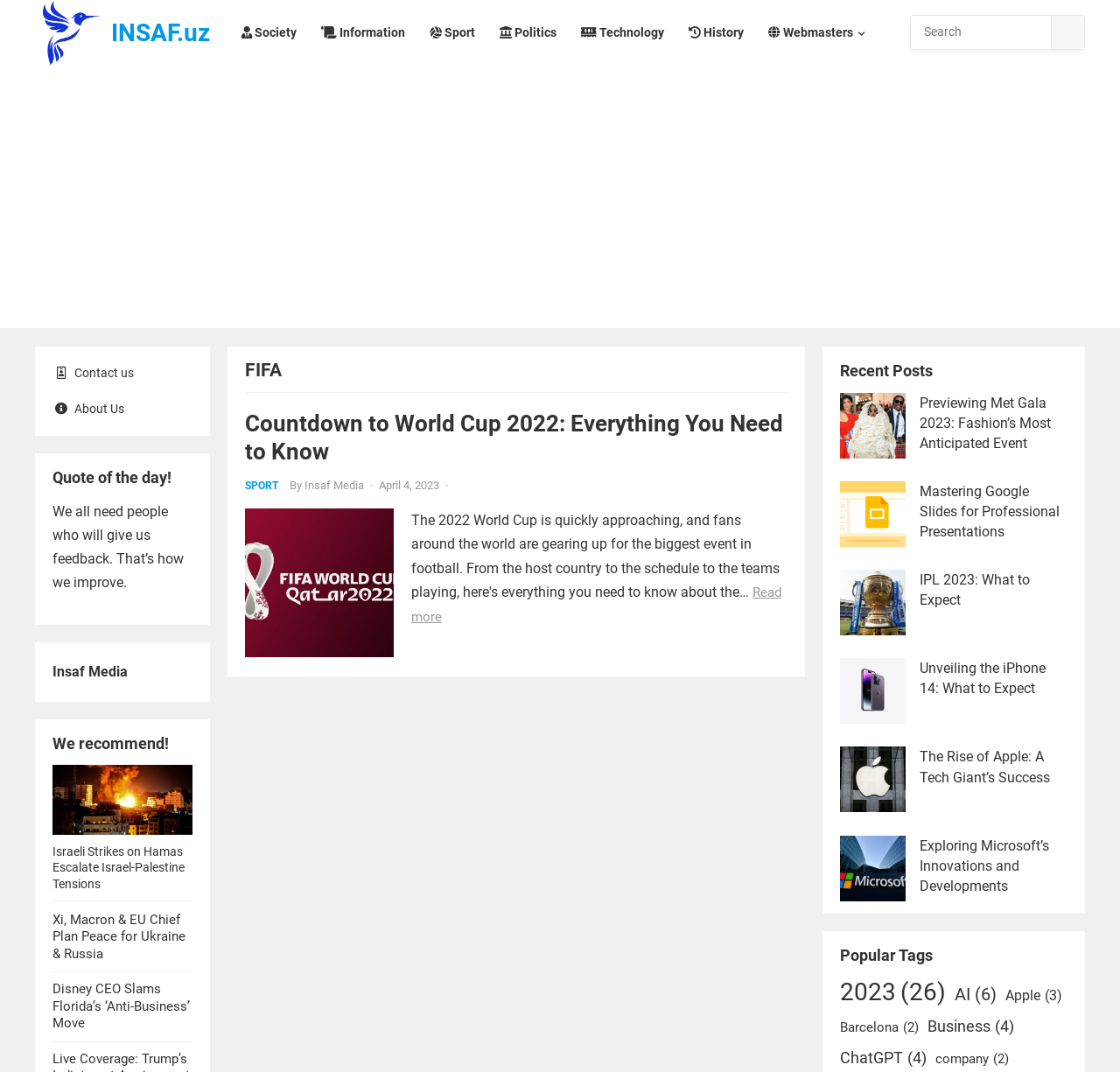Please identify the bounding box coordinates of the element I need to click to follow this instruction: "Visit the FIFA page".

[0.219, 0.337, 0.252, 0.354]